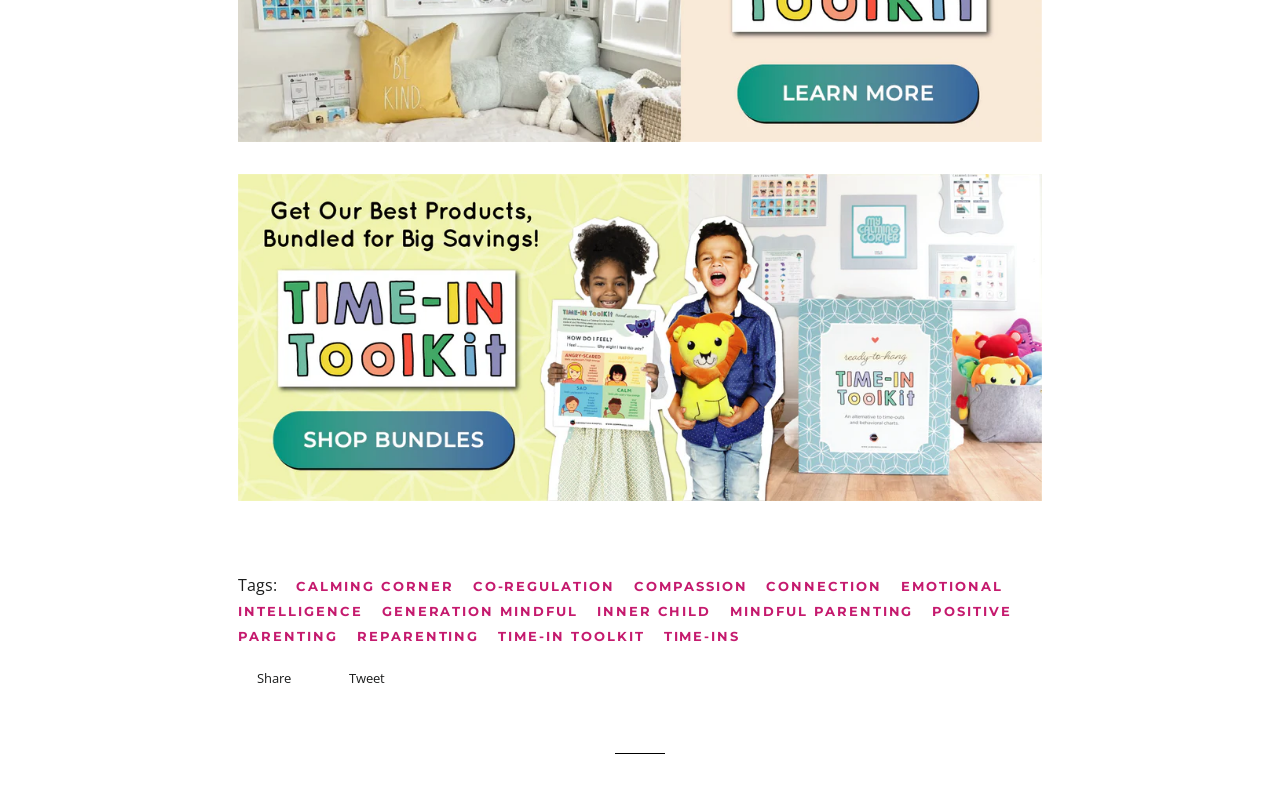Given the element description The Burning – British Lion, predict the bounding box coordinates for the UI element in the webpage screenshot. The format should be (top-left x, top-left y, bottom-right x, bottom-right y), and the values should be between 0 and 1.

None